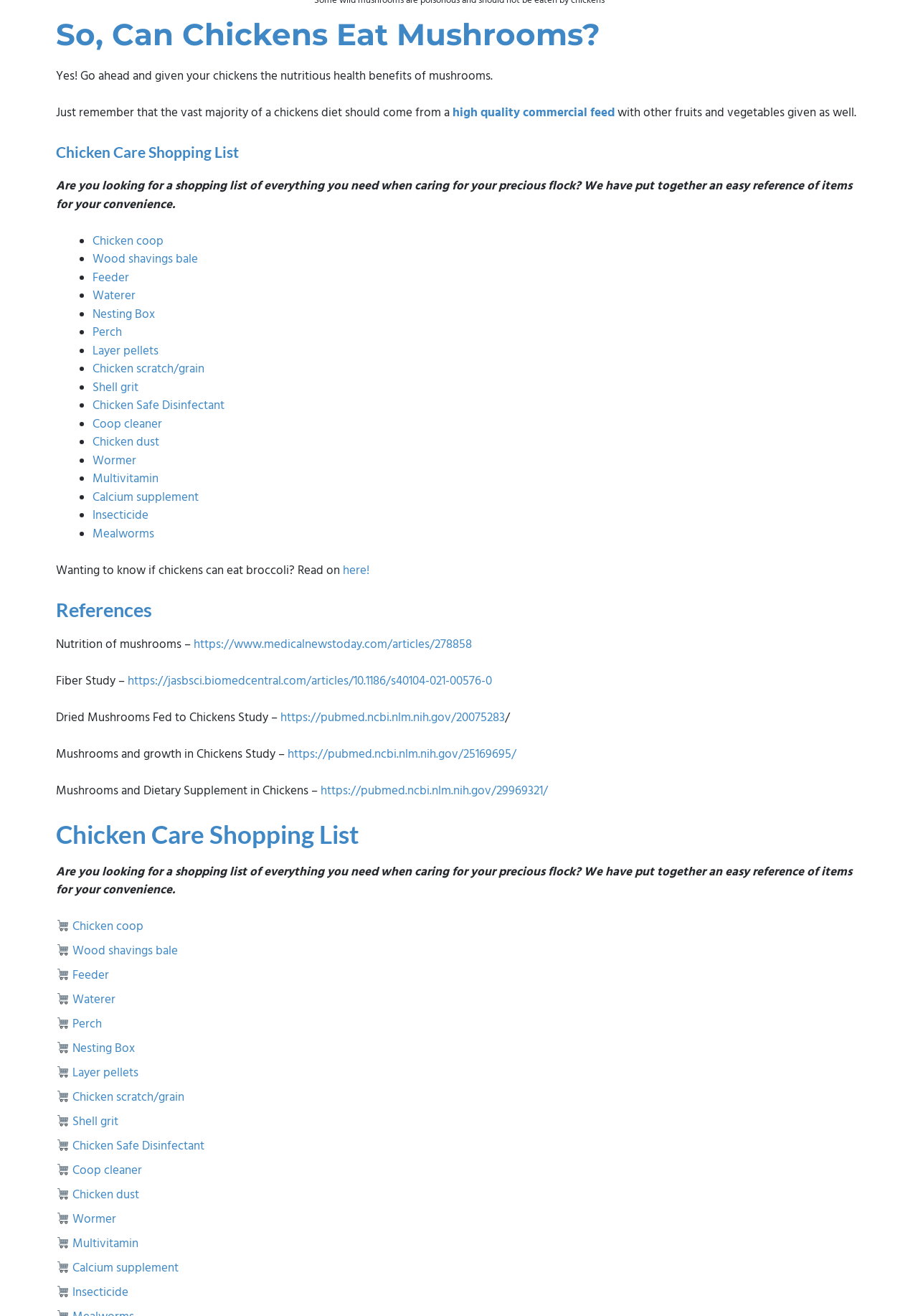How many items are listed in the 'Chicken Care Shopping List' section?
Examine the screenshot and reply with a single word or phrase.

18